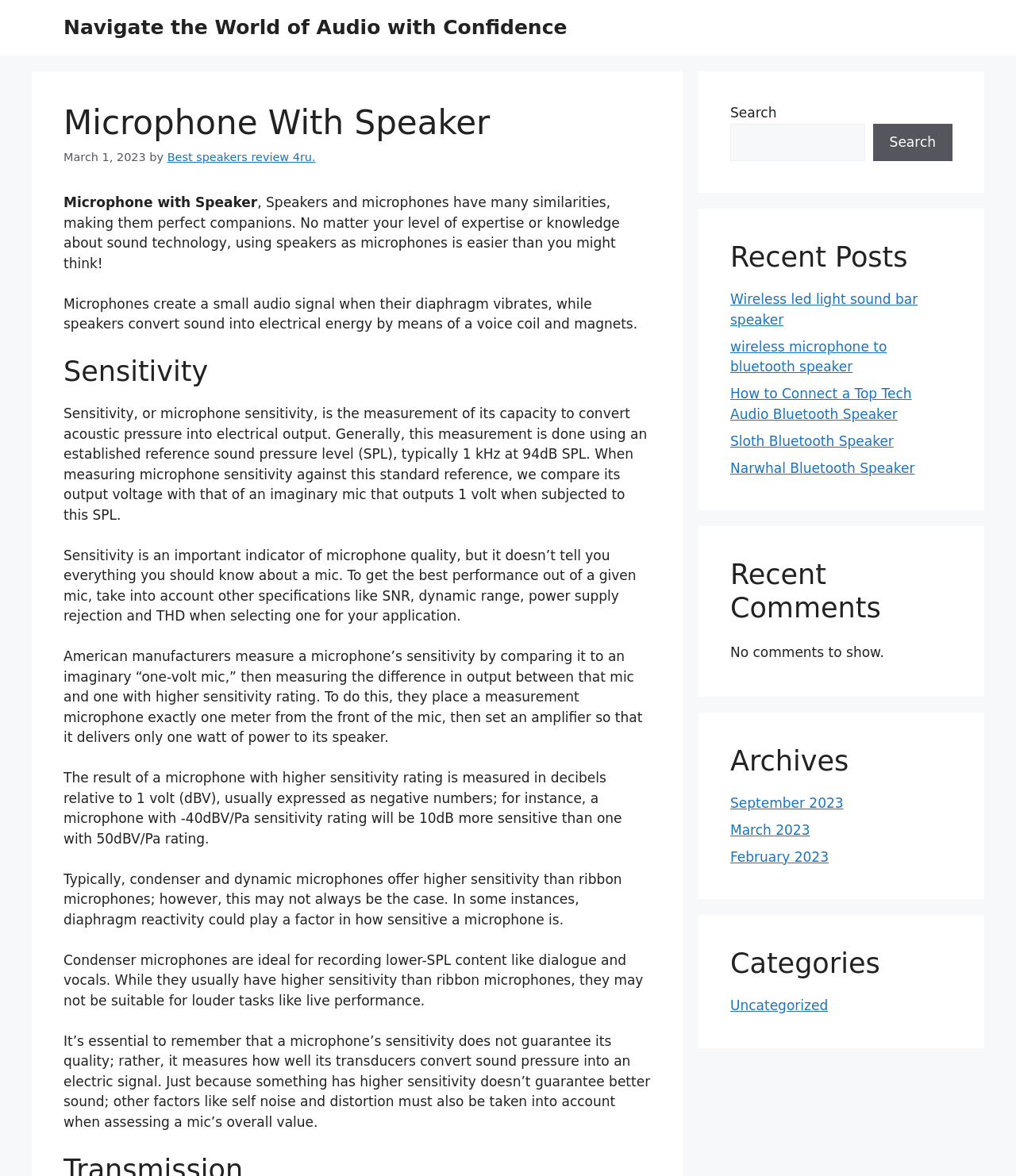Give a one-word or one-phrase response to the question: 
What type of microphones are ideal for recording lower-SPL content?

Condenser microphones